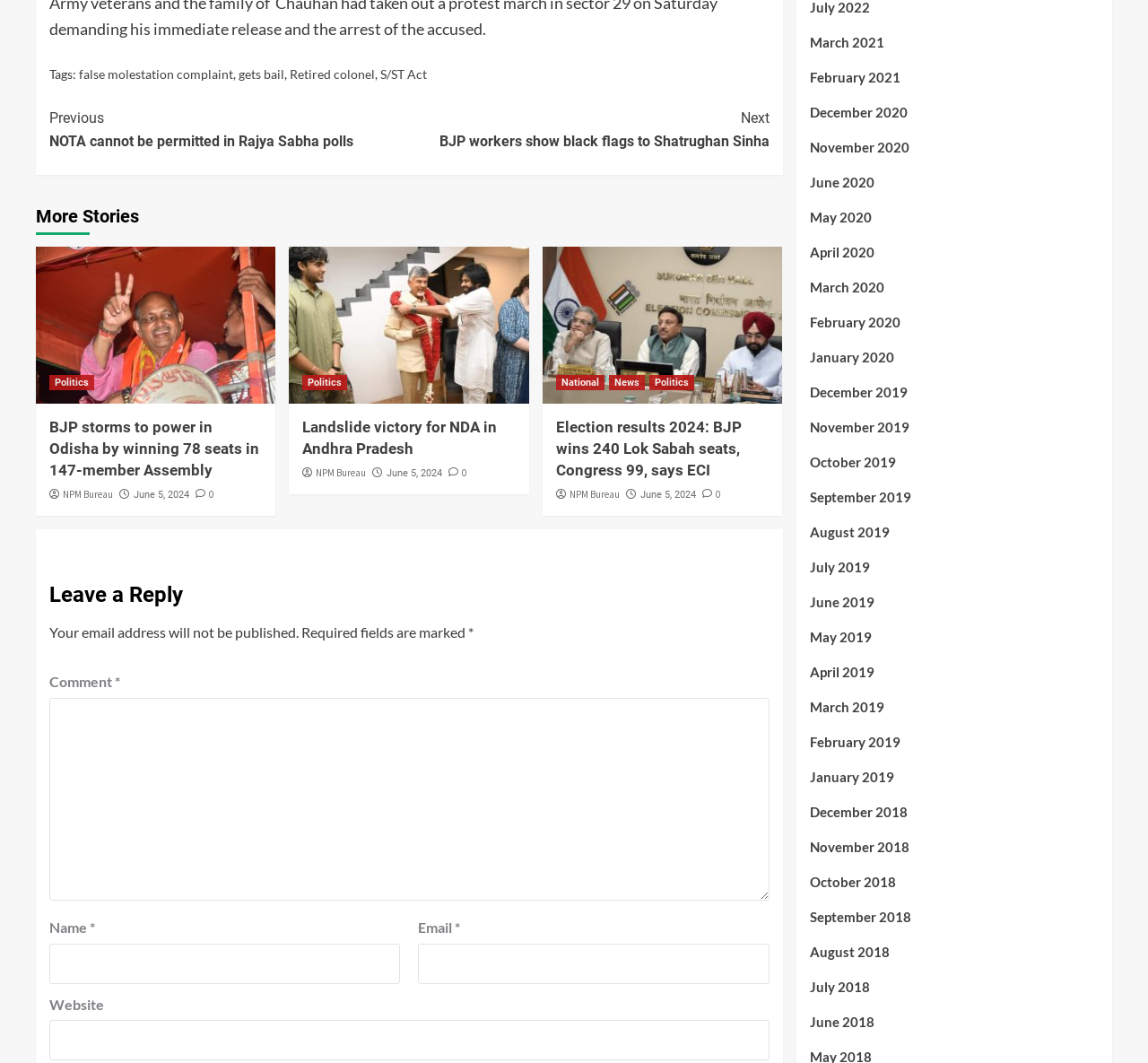What is the navigation option available at the top of the webpage?
From the details in the image, answer the question comprehensively.

The navigation option available at the top of the webpage is 'Continue Reading', which allows users to navigate to the next set of news articles or the rest of the content.